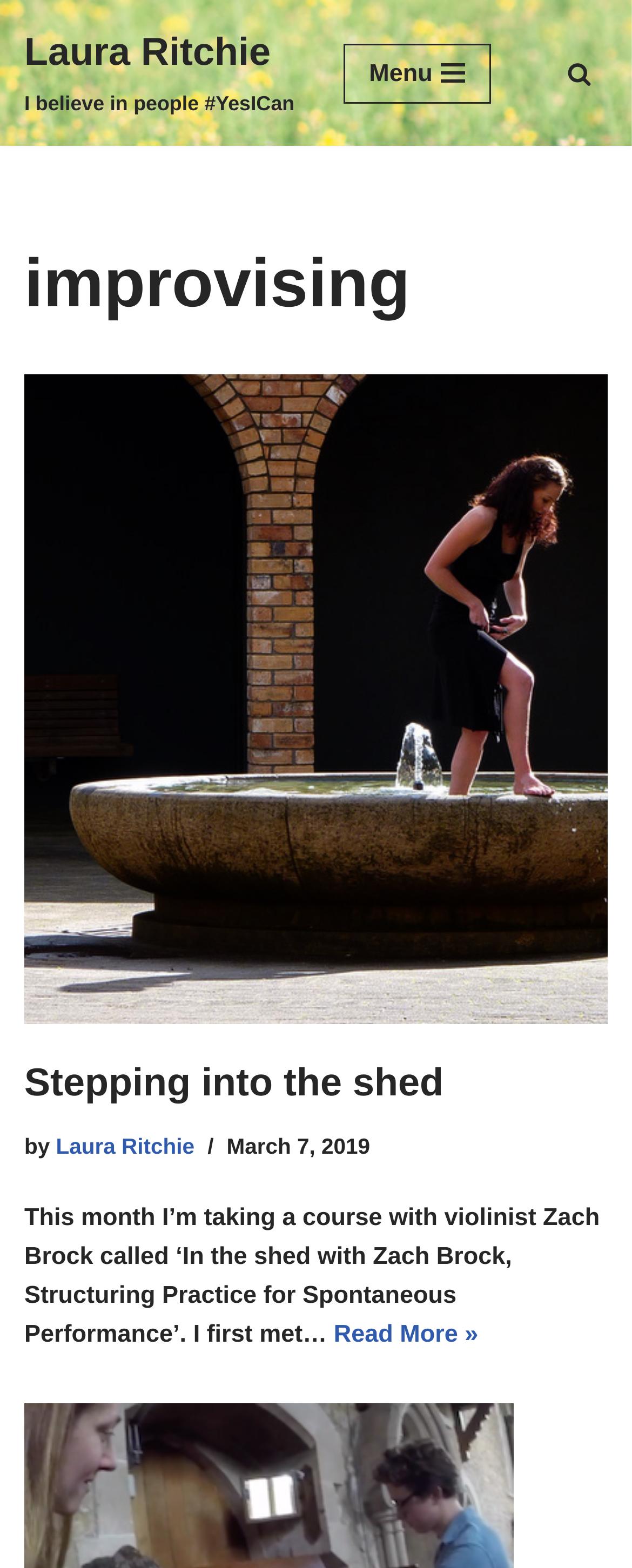Identify the bounding box of the HTML element described as: "Skip to content".

[0.0, 0.033, 0.077, 0.054]